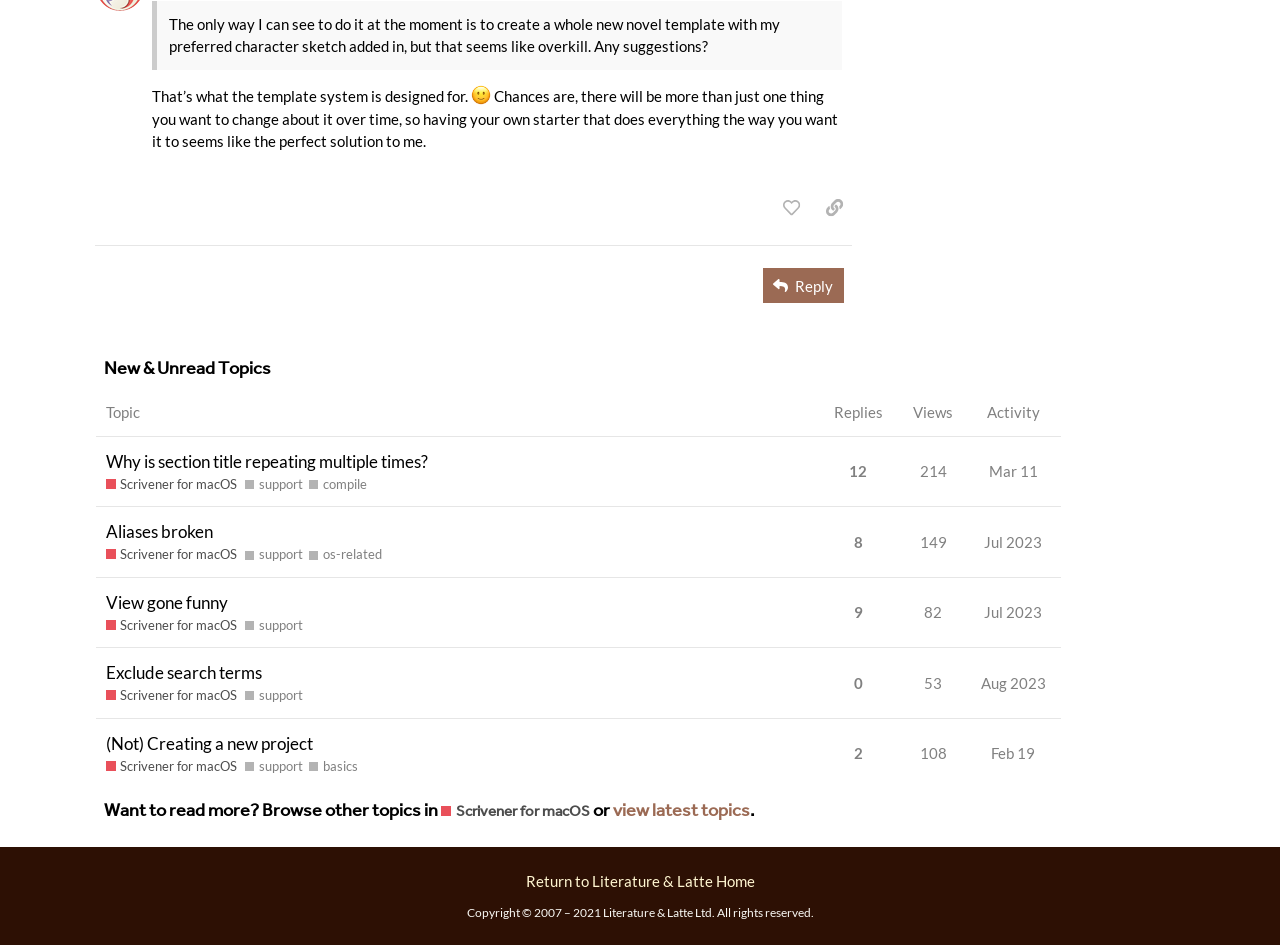From the element description: "Jul 2023", extract the bounding box coordinates of the UI element. The coordinates should be expressed as four float numbers between 0 and 1, in the order [left, top, right, bottom].

[0.765, 0.548, 0.818, 0.599]